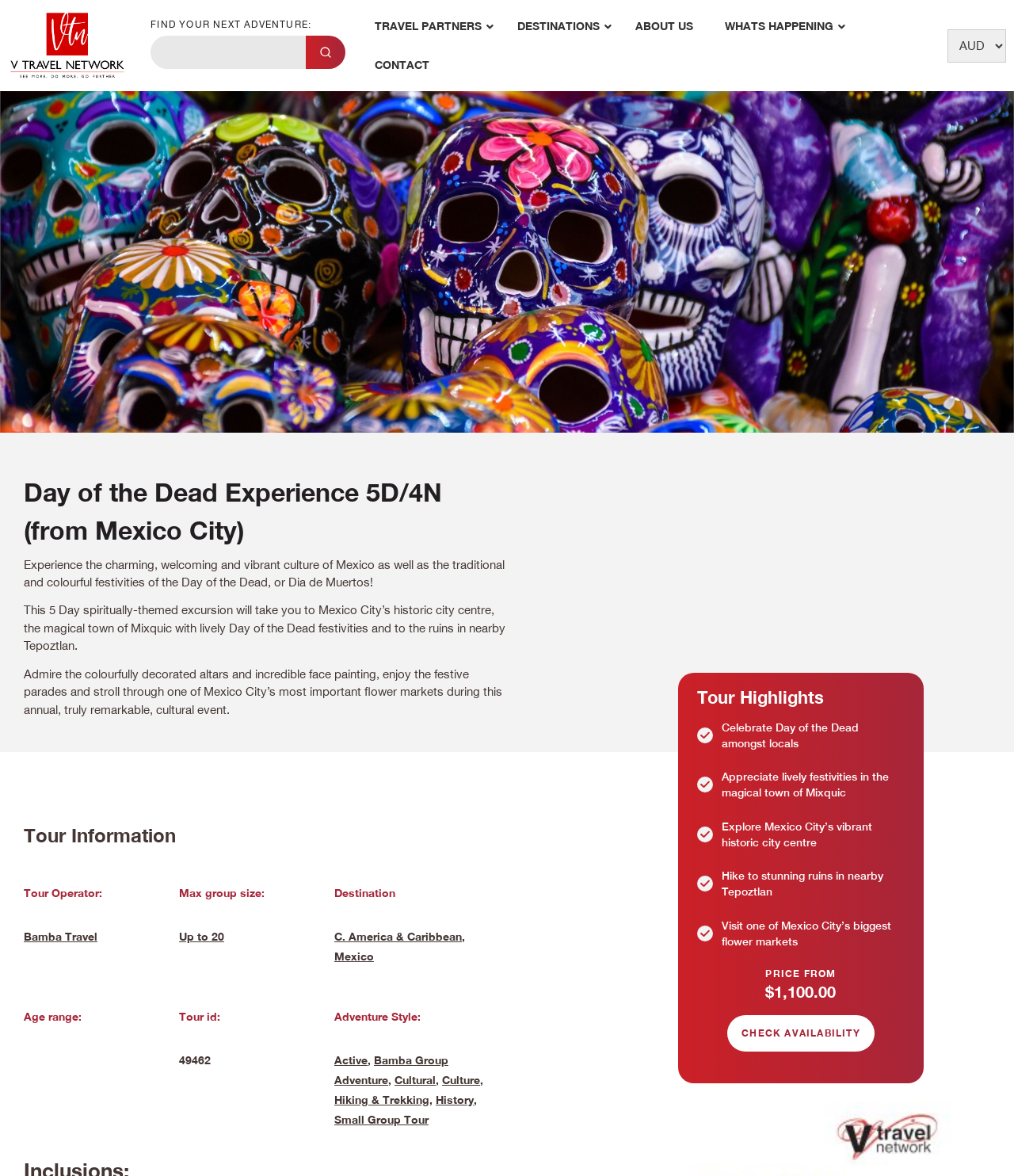Please determine the bounding box coordinates for the element with the description: "C. America & Caribbean".

[0.33, 0.791, 0.455, 0.802]